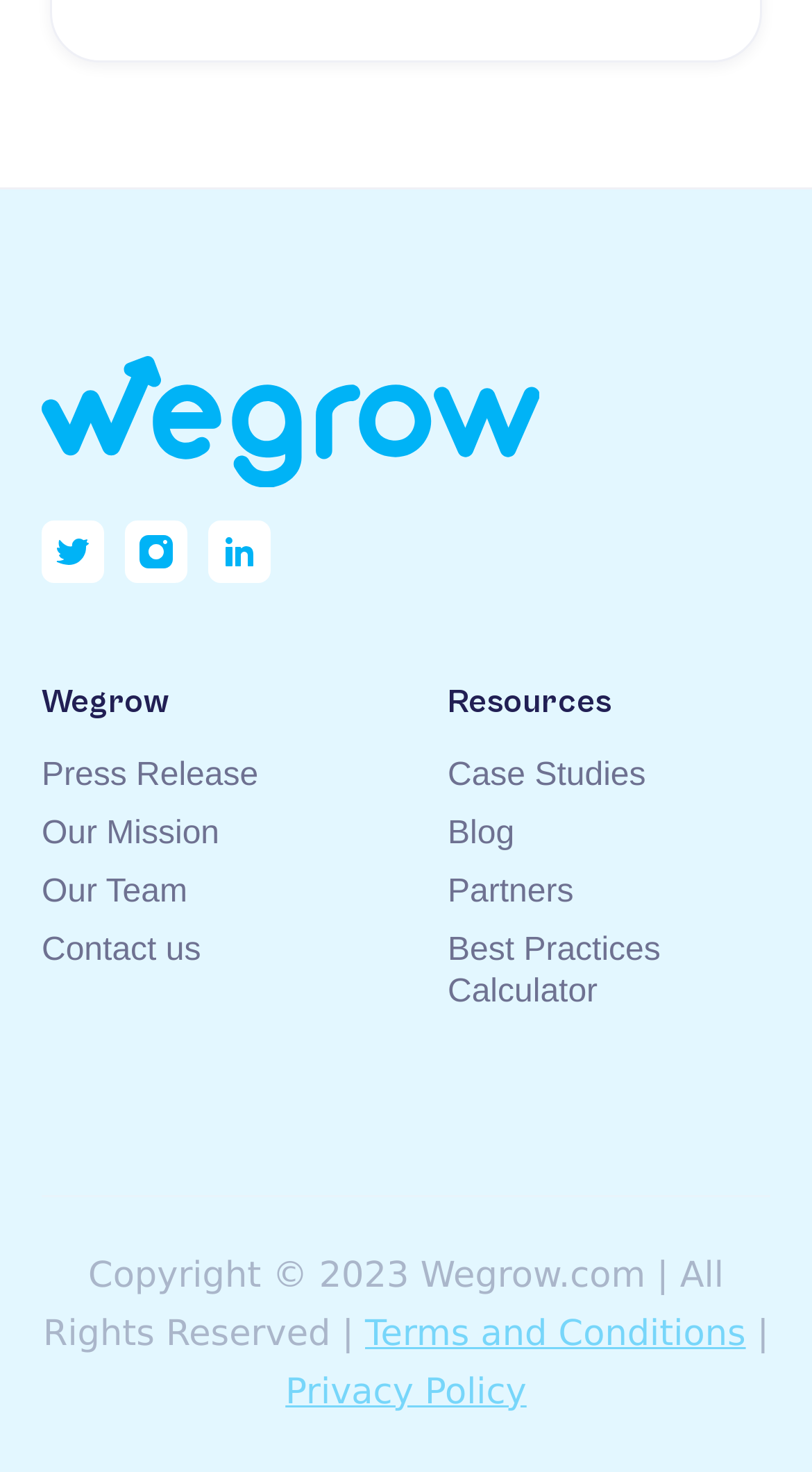Utilize the details in the image to give a detailed response to the question: How many social media links are there?

I counted the number of social media links by looking at the images with descriptions 'twitter logo in light blue', 'instagram logo in light blue', and 'linkedin logo in light blue'. These links are located at the top of the webpage, and they are used to connect to Wegrow's social media profiles.